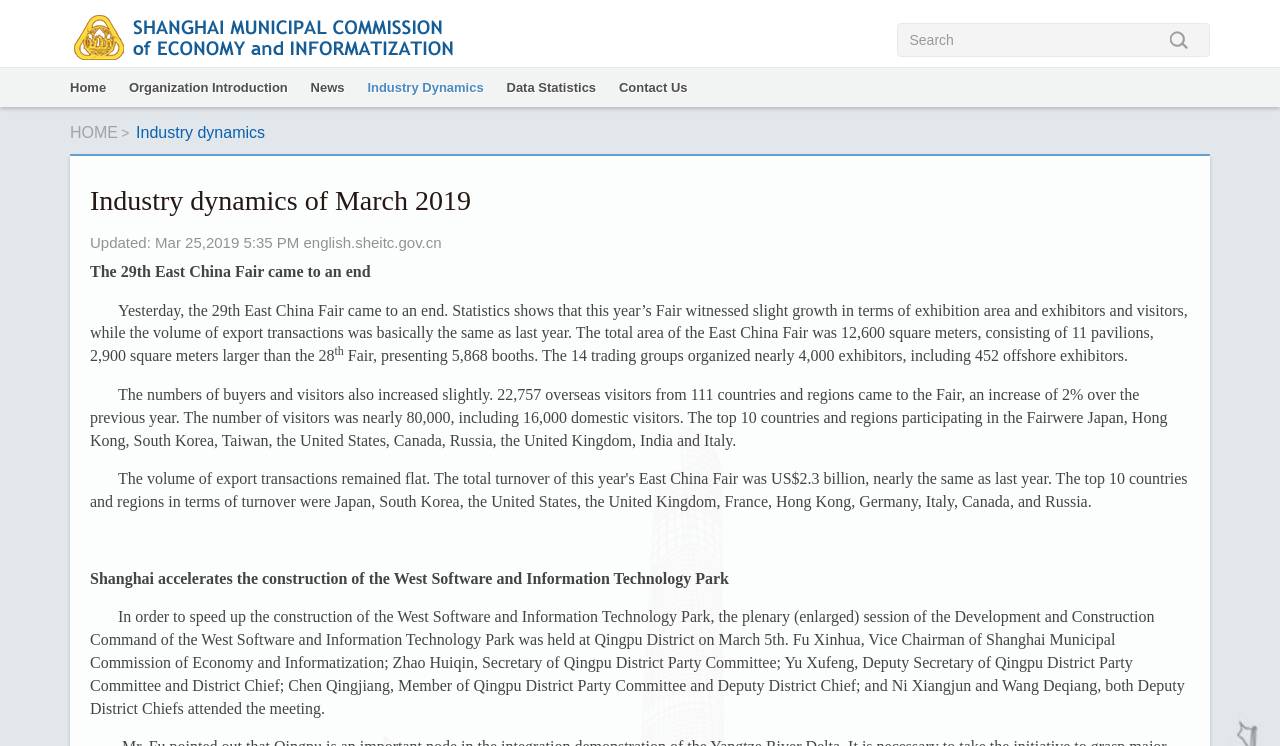How many overseas visitors attended the East China Fair? From the image, respond with a single word or brief phrase.

22,757